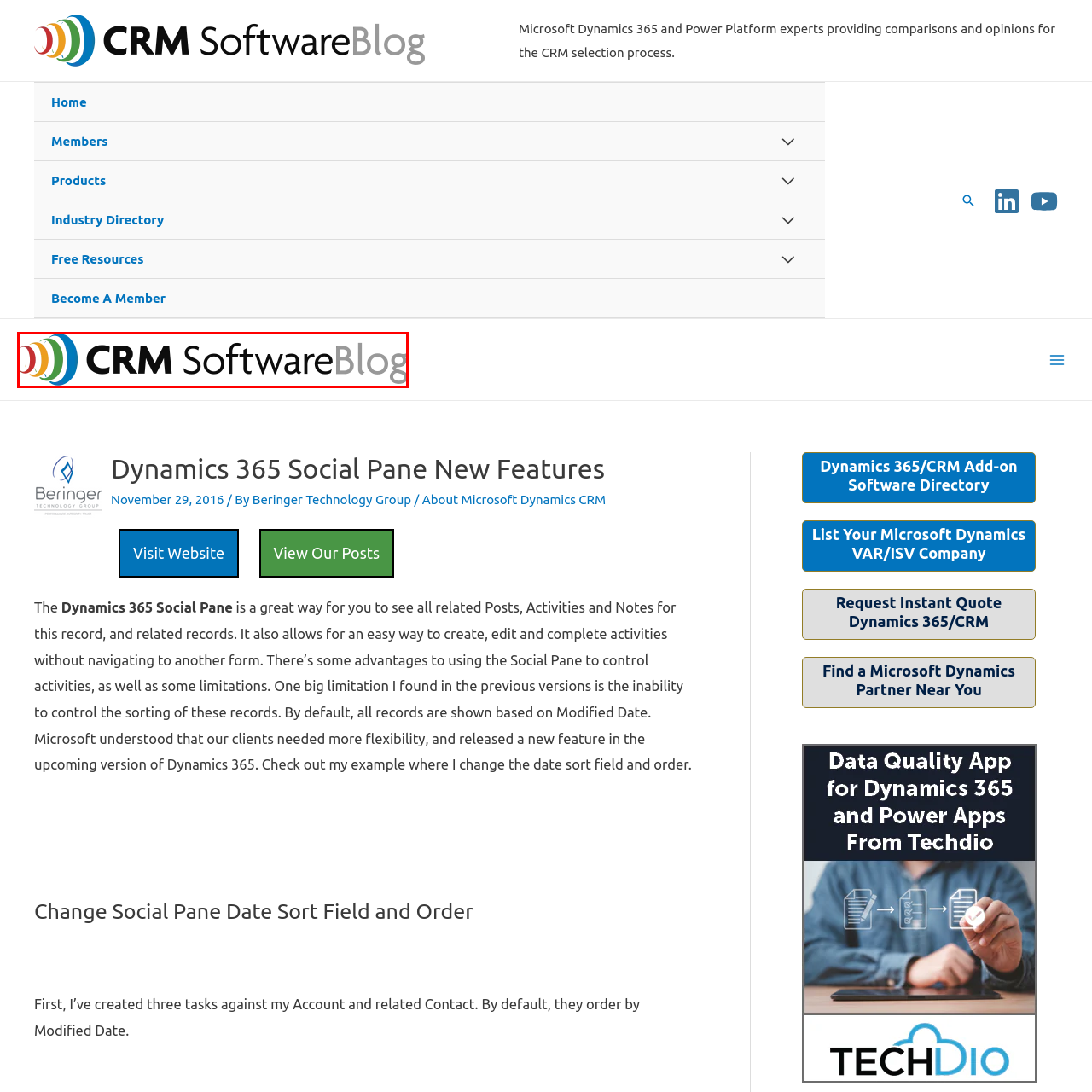What is the significance of the wave design in the logo?
Analyze the image surrounded by the red bounding box and provide a thorough answer.

The wave design in the logo is colorful and vibrant, symbolizing innovation and connectivity, which are likely key aspects of CRM software and the blog's approach to discussing it.